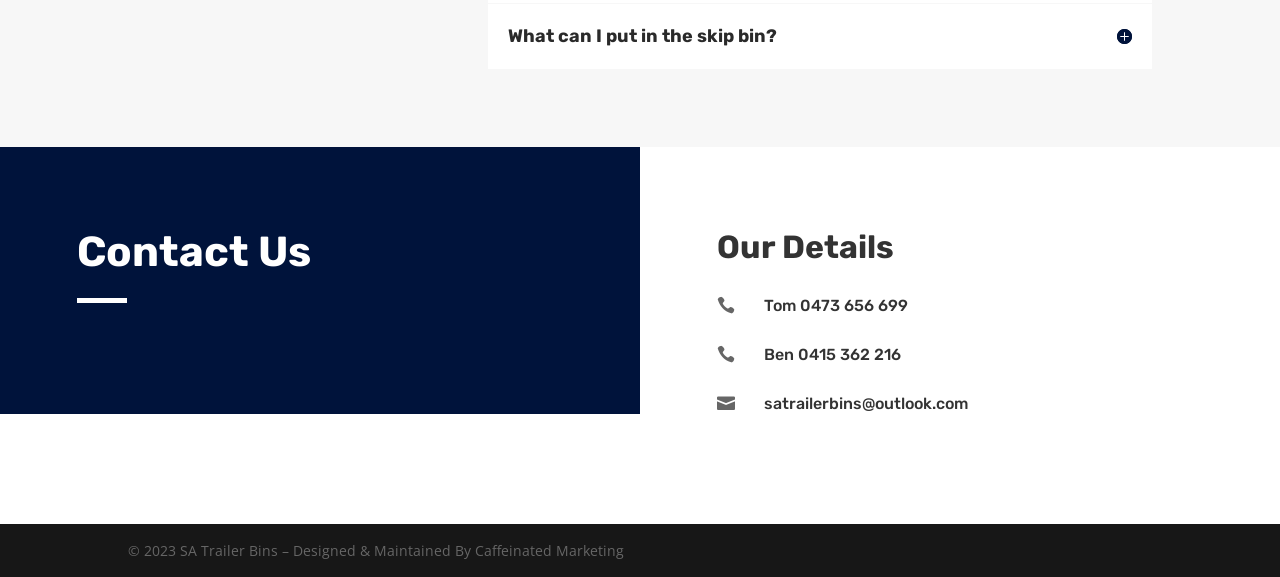Identify and provide the bounding box for the element described by: "Ben 0415 362 216".

[0.597, 0.598, 0.704, 0.631]